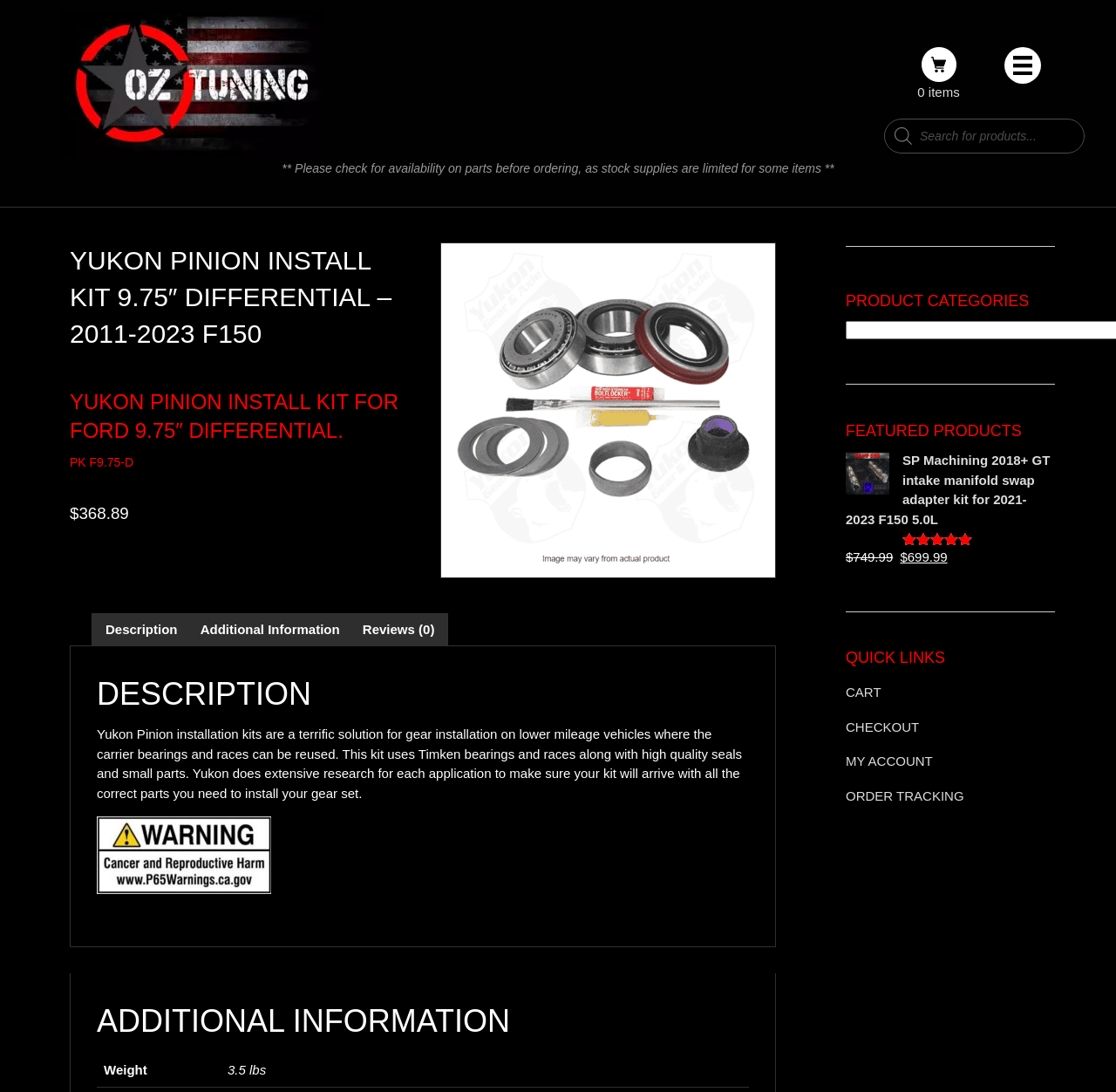Can you find the bounding box coordinates of the area I should click to execute the following instruction: "View featured products"?

[0.758, 0.385, 0.945, 0.405]